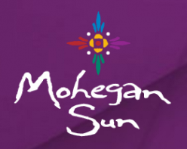Answer the question using only one word or a concise phrase: What is the color of the script text?

white